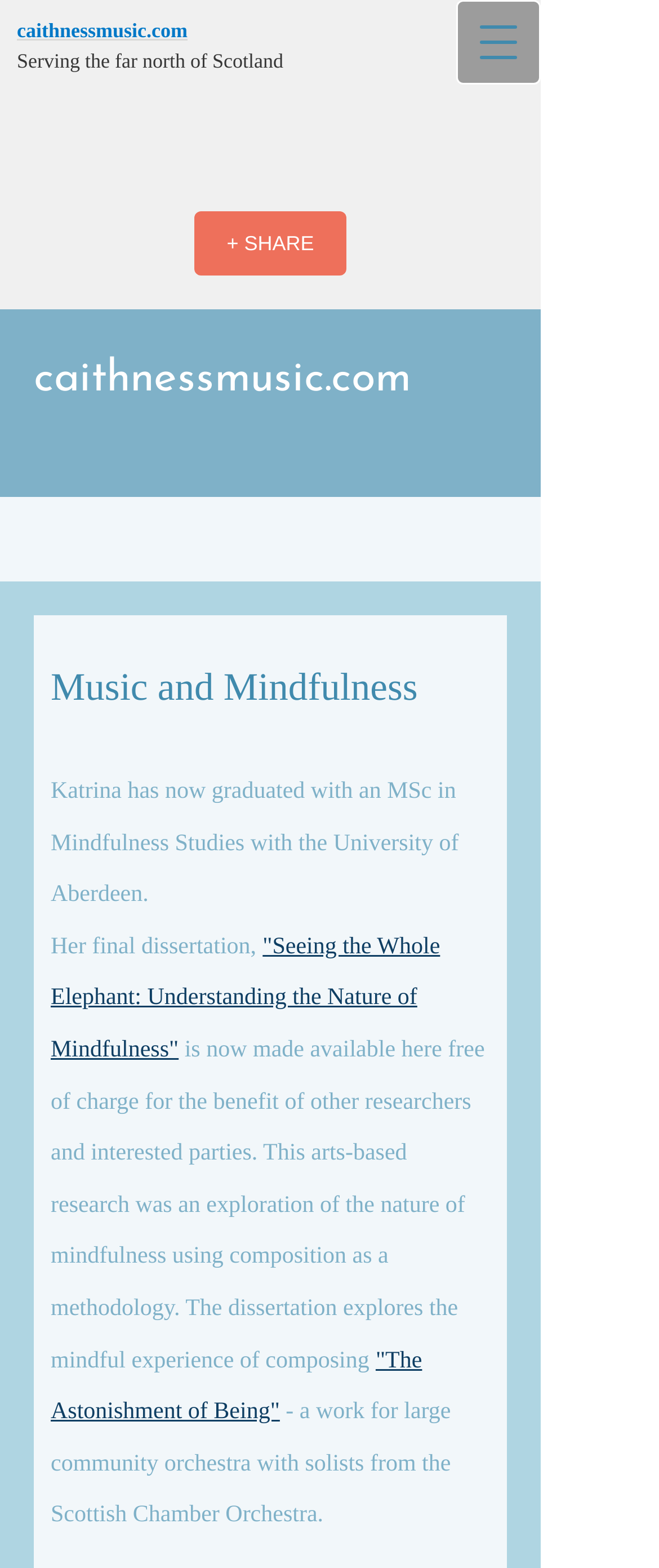Provide the bounding box coordinates of the HTML element described by the text: "caithnessmusic.com".

[0.026, 0.011, 0.285, 0.027]